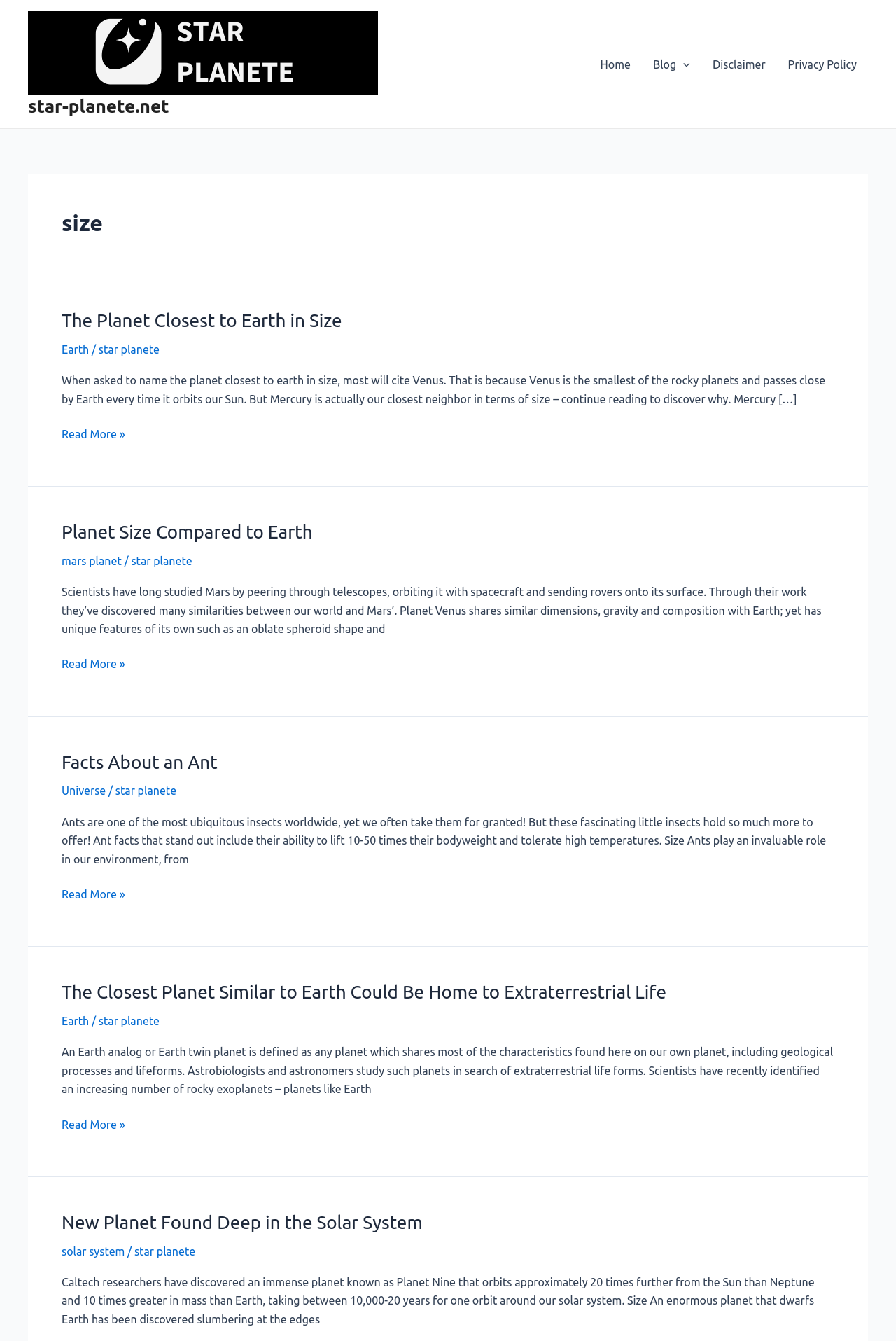Based on the visual content of the image, answer the question thoroughly: Which planet is closest to Earth in size?

According to the article 'The Planet Closest to Earth in Size', Mercury is the planet closest to Earth in size, not Venus as most people would think. The article explains that Mercury is actually our closest neighbor in terms of size.